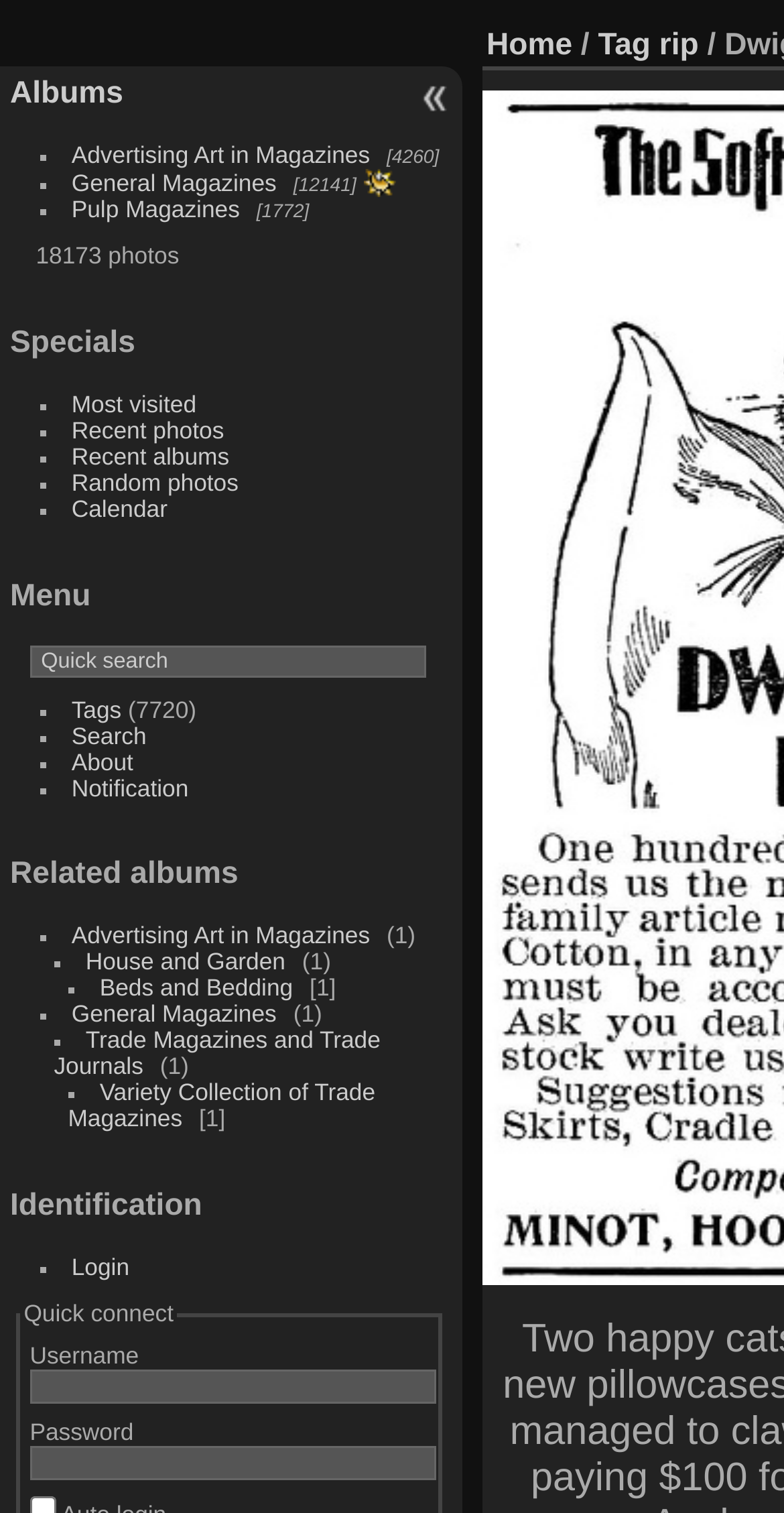Pinpoint the bounding box coordinates of the element you need to click to execute the following instruction: "Go to Home page". The bounding box should be represented by four float numbers between 0 and 1, in the format [left, top, right, bottom].

[0.621, 0.019, 0.73, 0.041]